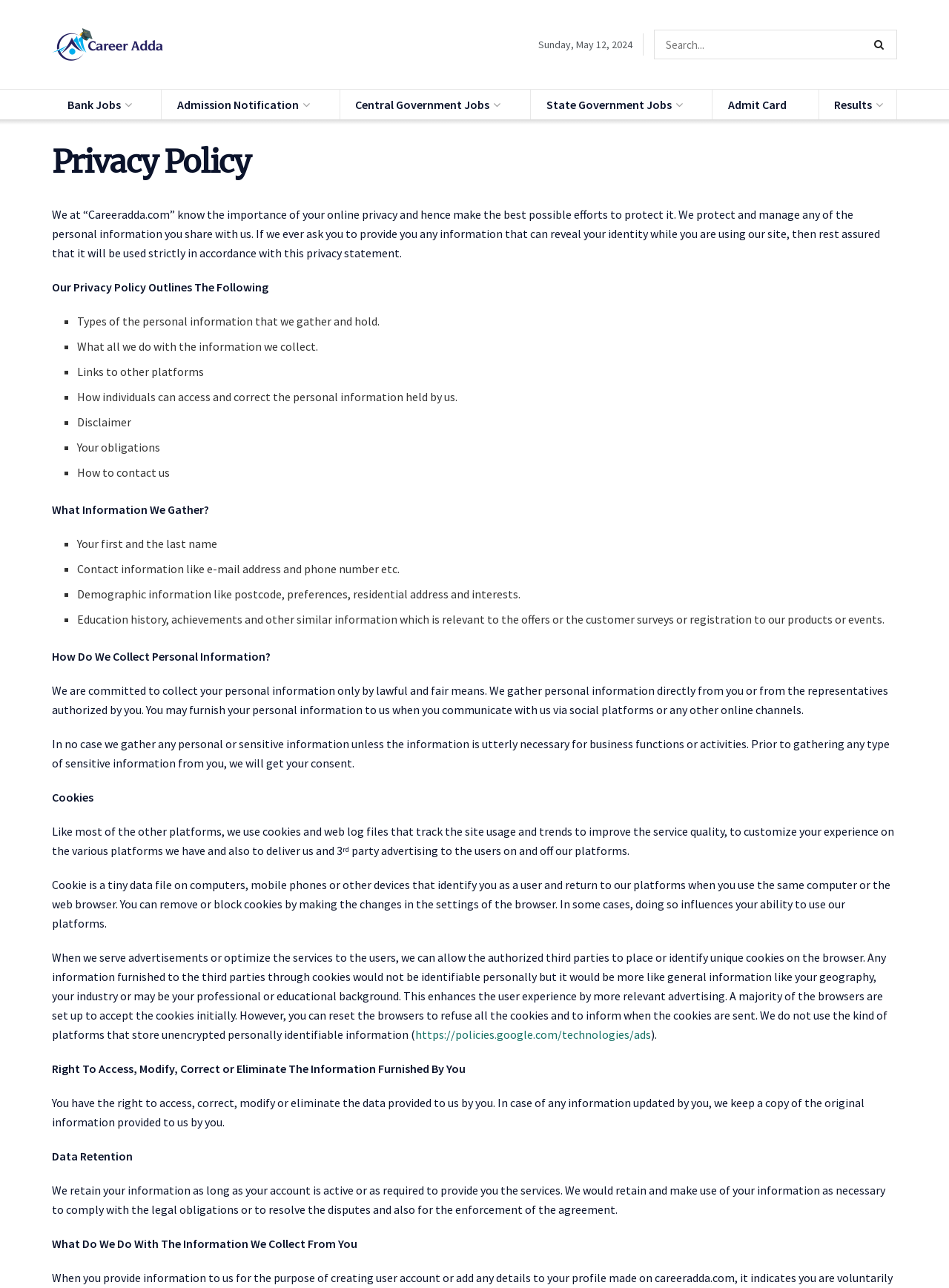Please find the bounding box for the following UI element description. Provide the coordinates in (top-left x, top-left y, bottom-right x, bottom-right y) format, with values between 0 and 1: Central Government Jobs

[0.358, 0.07, 0.541, 0.093]